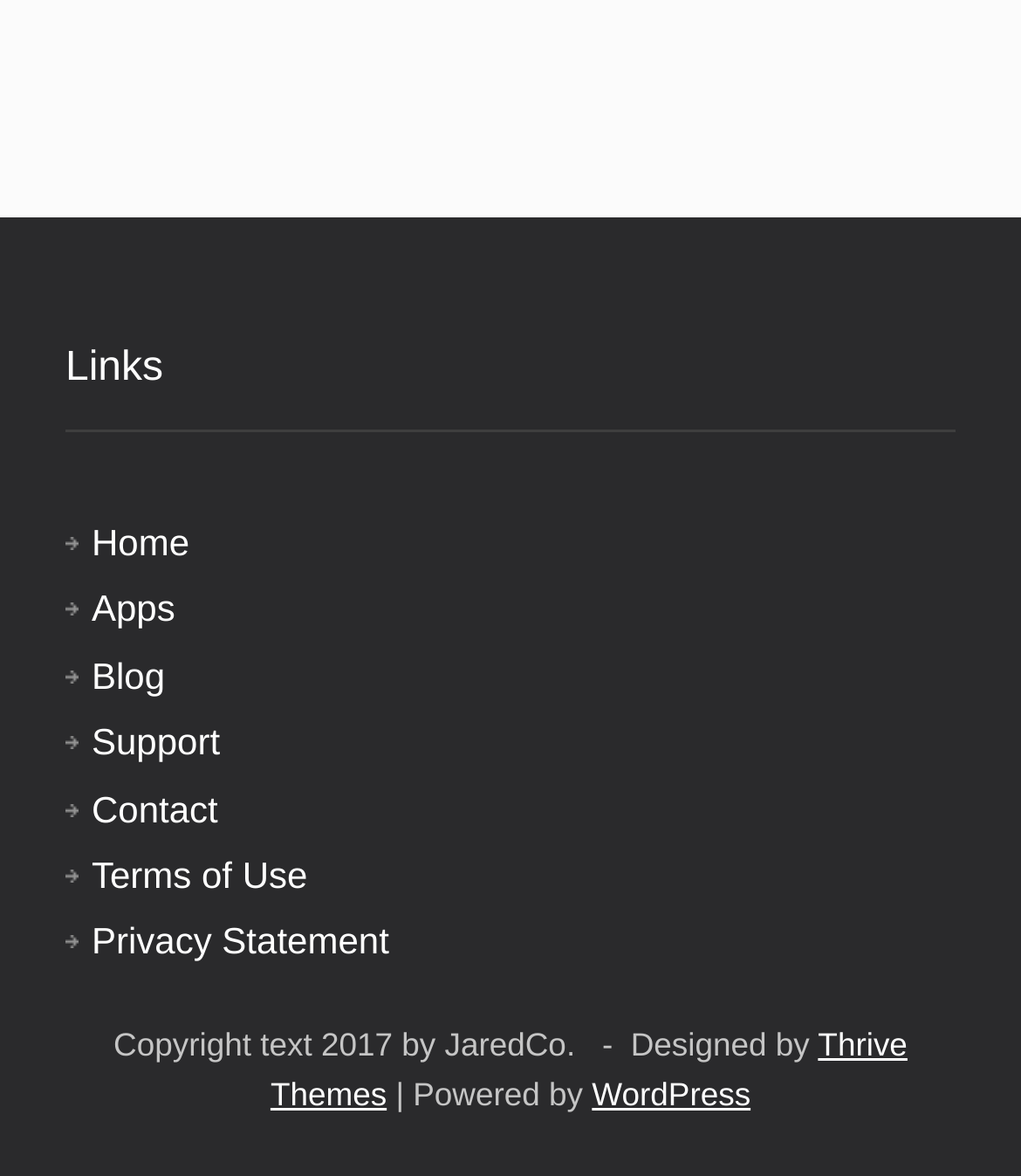How many links are there in the navigation menu?
Based on the image, give a one-word or short phrase answer.

7